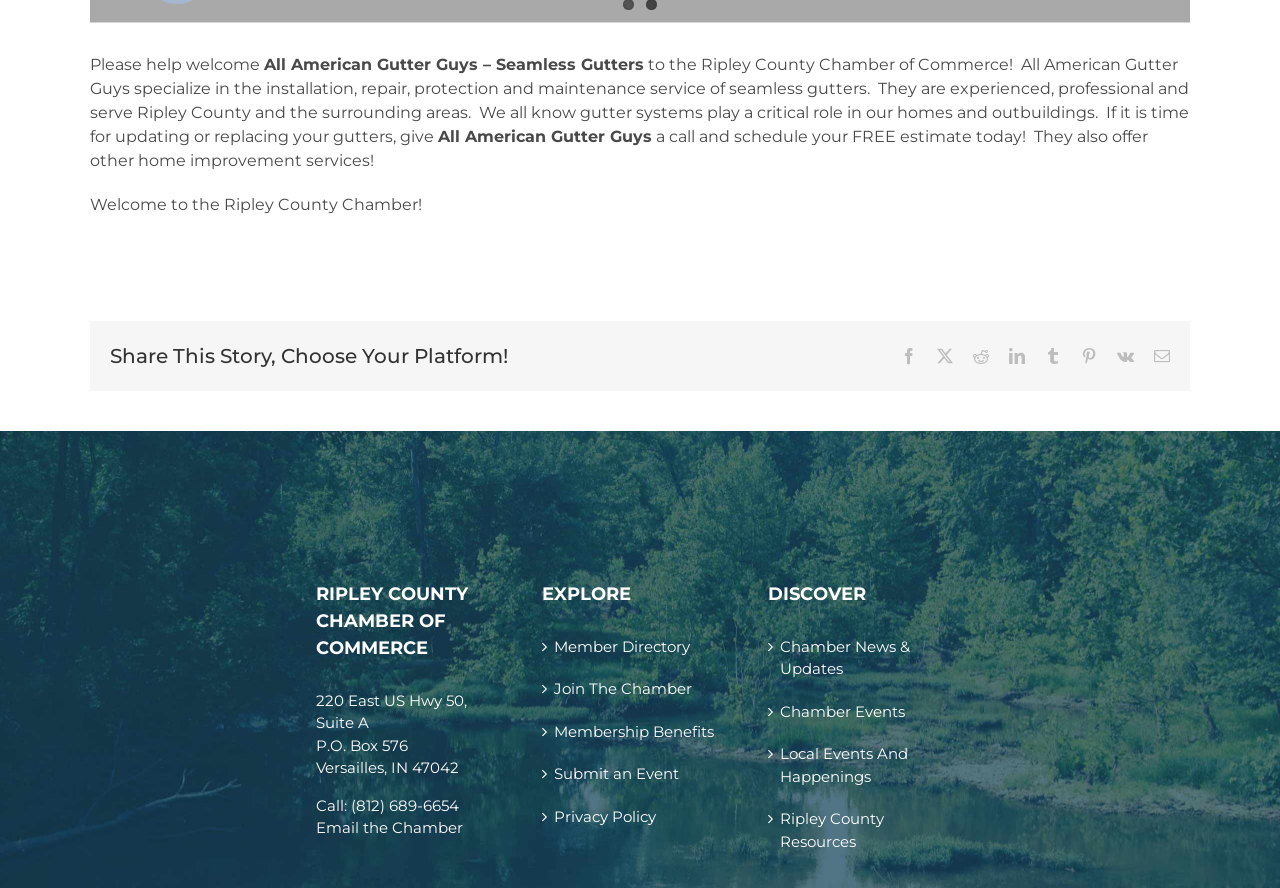Locate the coordinates of the bounding box for the clickable region that fulfills this instruction: "go to site plan".

None